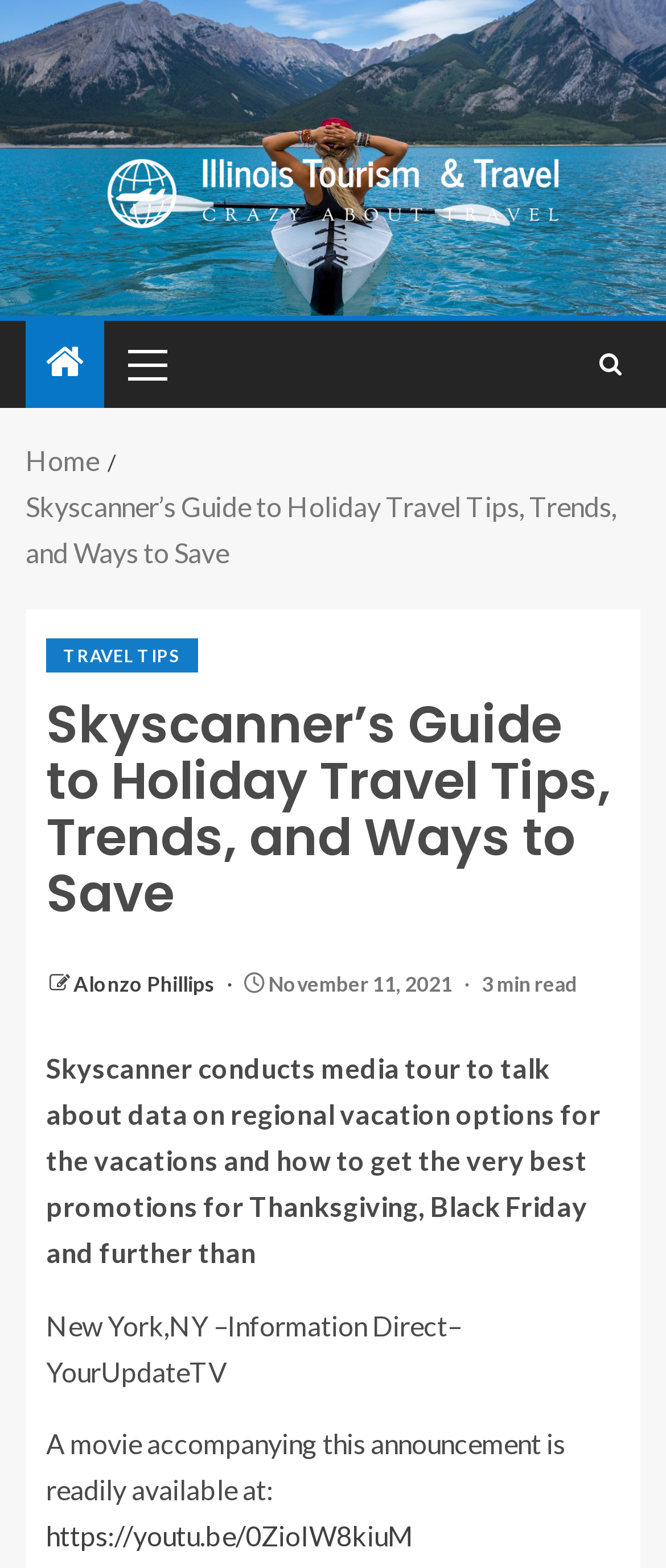Answer succinctly with a single word or phrase:
What is the estimated reading time of the article?

3 min